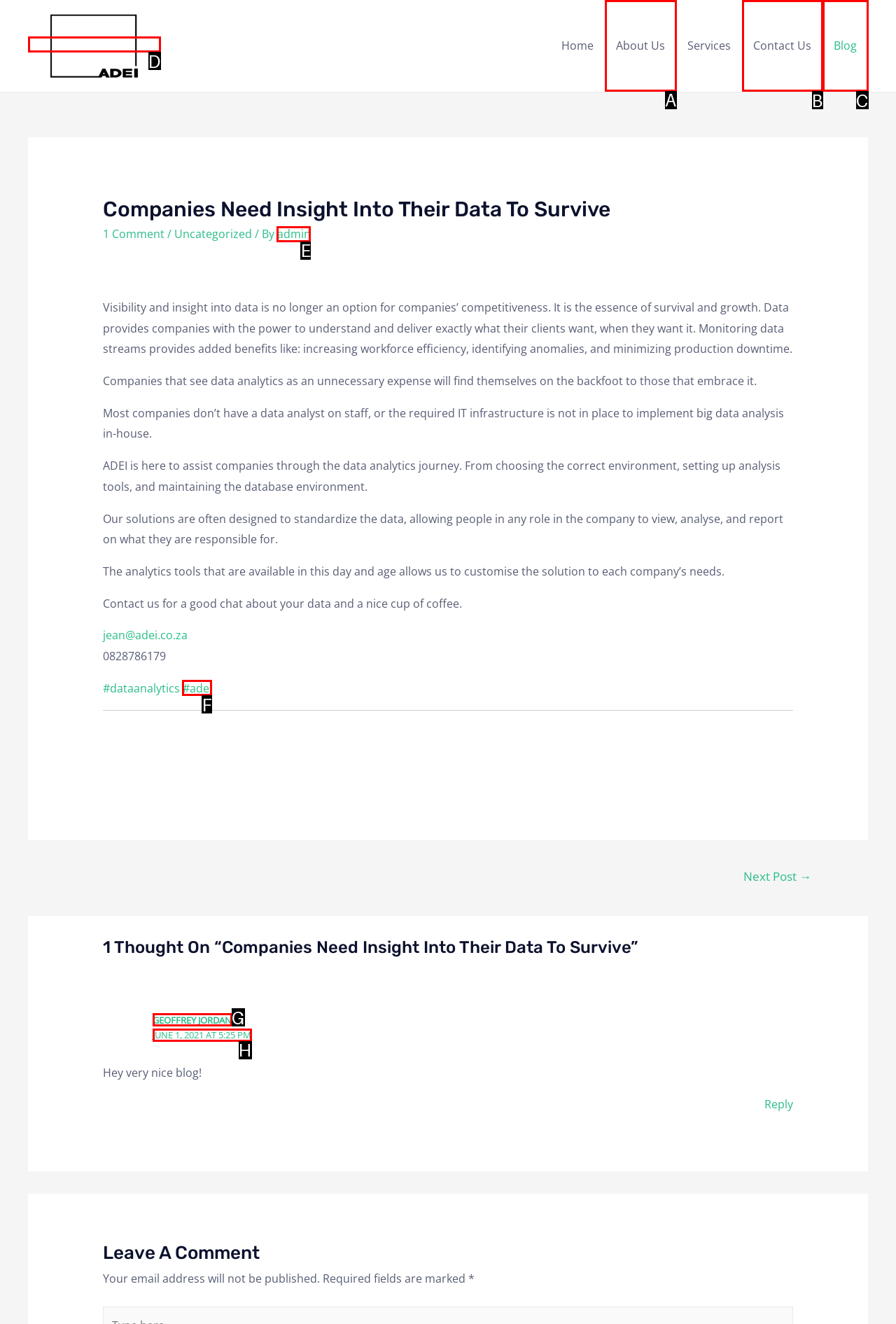Determine the right option to click to perform this task: Go to the About Us page
Answer with the correct letter from the given choices directly.

A